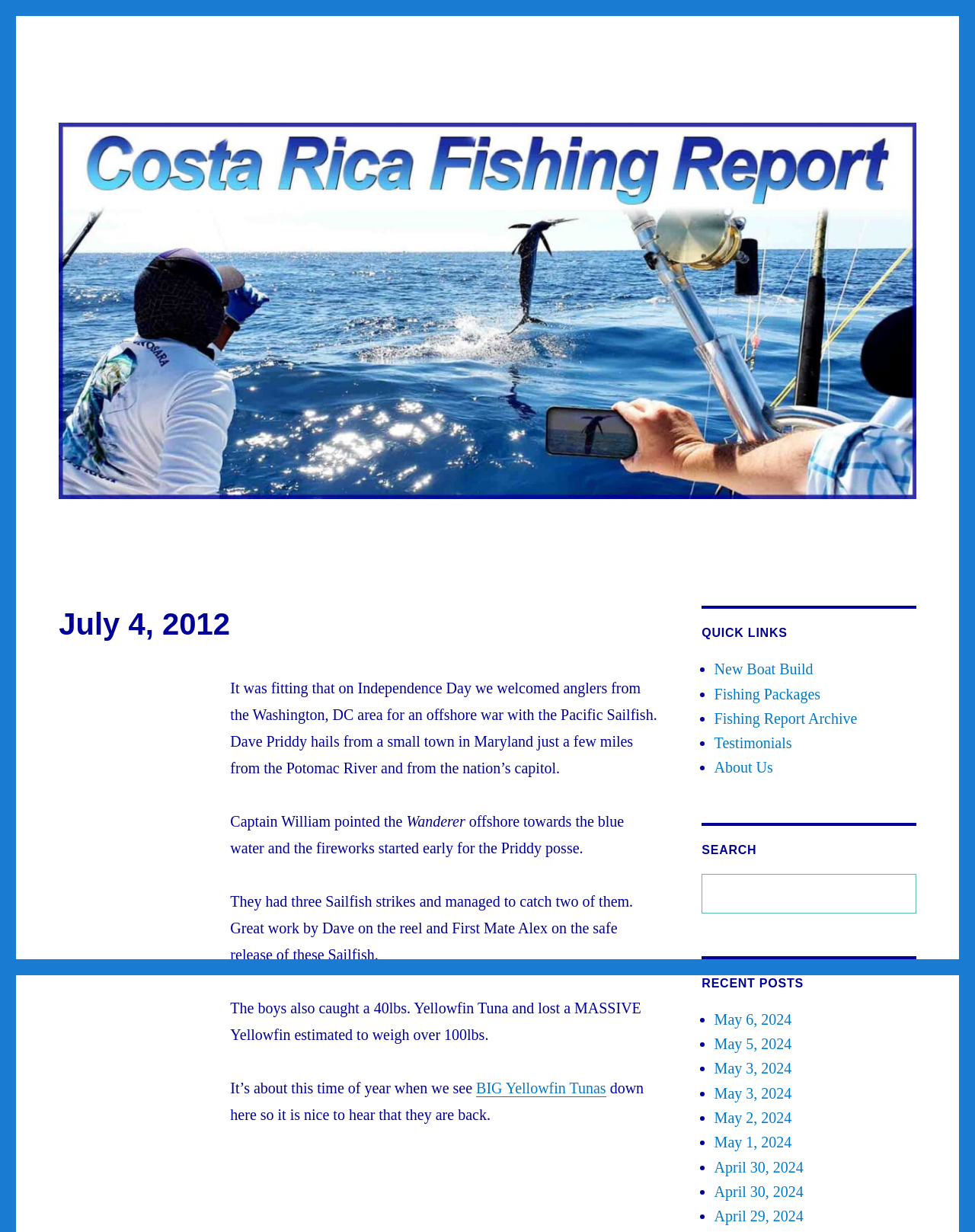What is the name of the boat mentioned in the article?
Offer a detailed and exhaustive answer to the question.

The article mentions, 'Captain William pointed the Wanderer offshore towards the blue water...' This indicates that the name of the boat mentioned in the article is Wanderer.